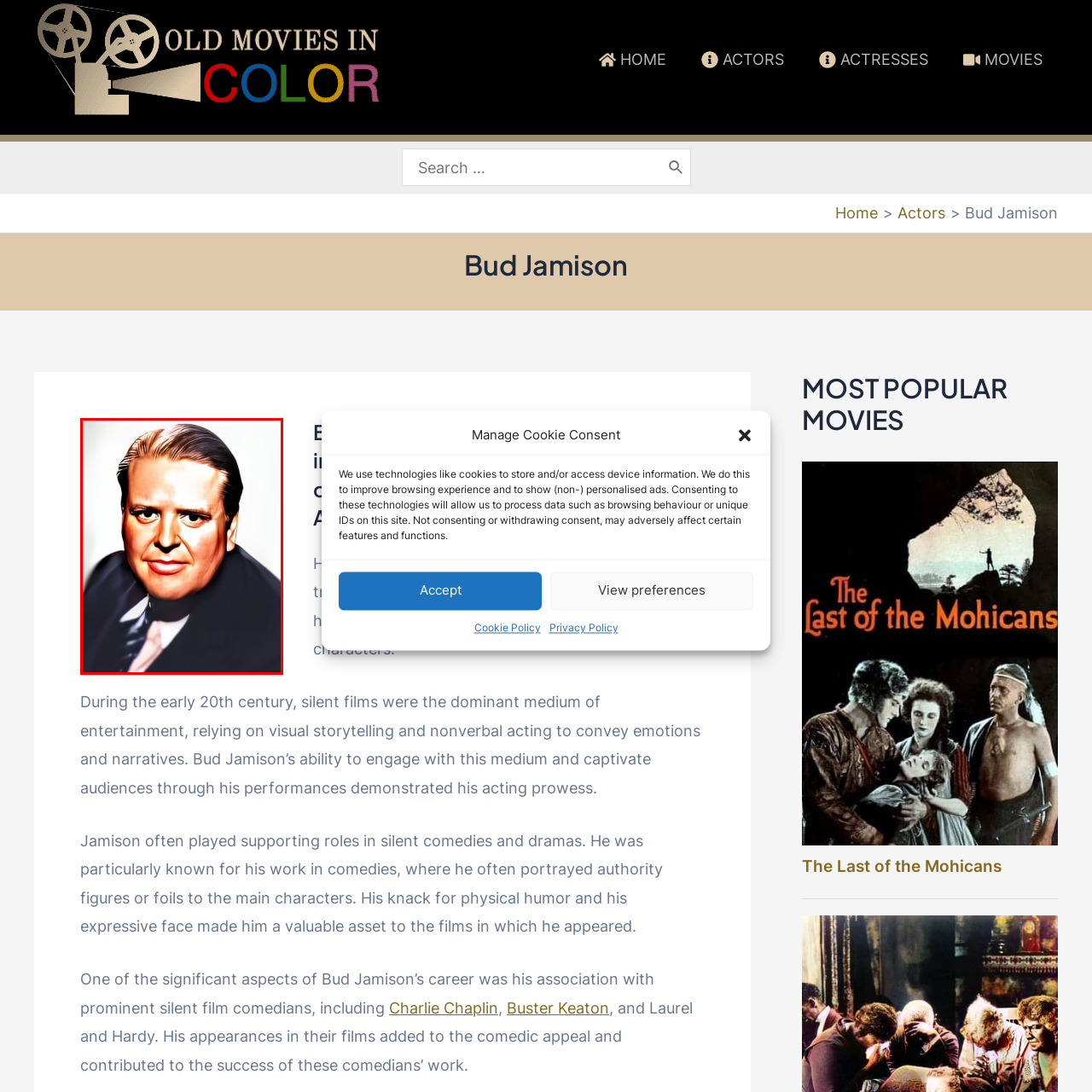Identify the subject within the red bounding box and respond to the following question in a single word or phrase:
Who did Bud Jamison collaborate with?

Charlie Chaplin, Buster Keaton, and Laurel and Hardy